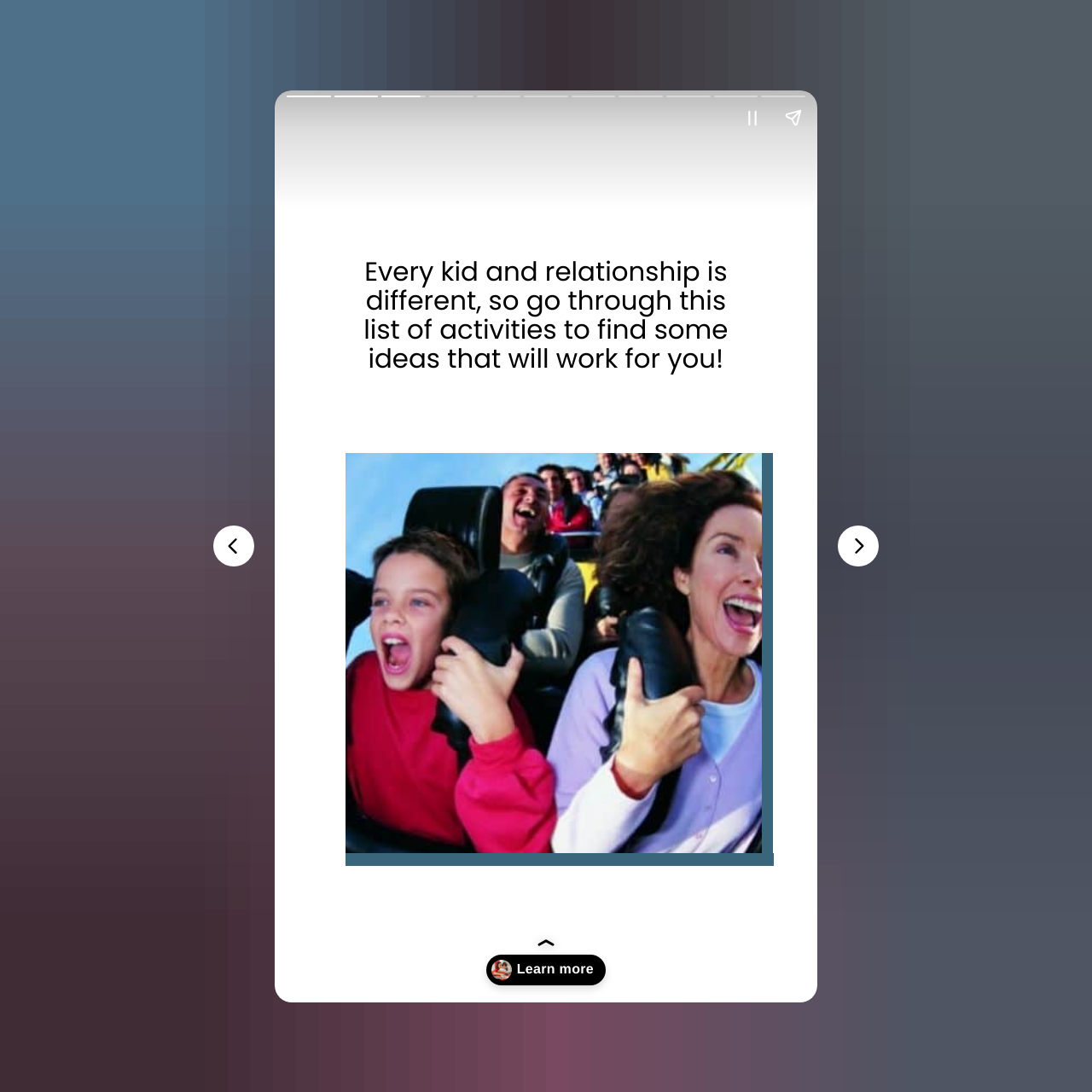What is the purpose of the 'Share story' button?
Refer to the screenshot and answer in one word or phrase.

To share the story